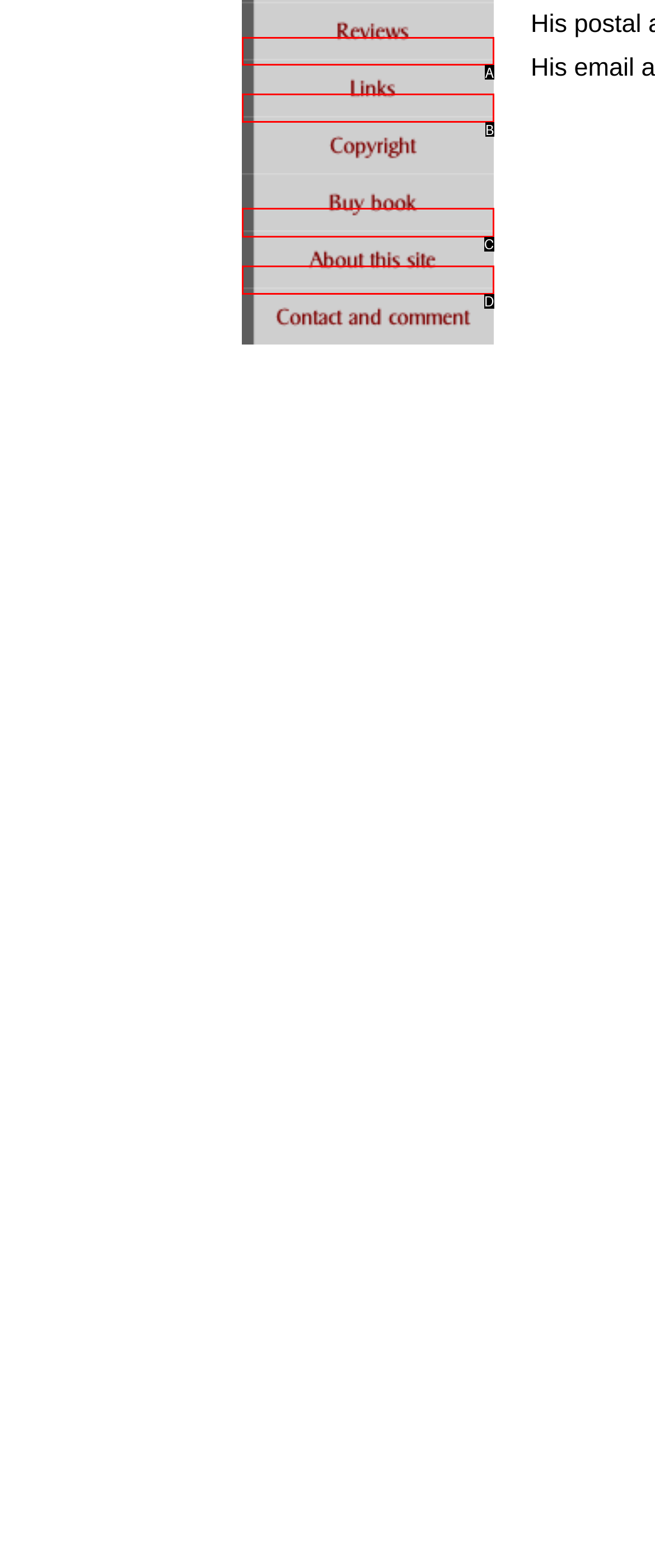From the given options, find the HTML element that fits the description: alt="Buy book.". Reply with the letter of the chosen element.

C